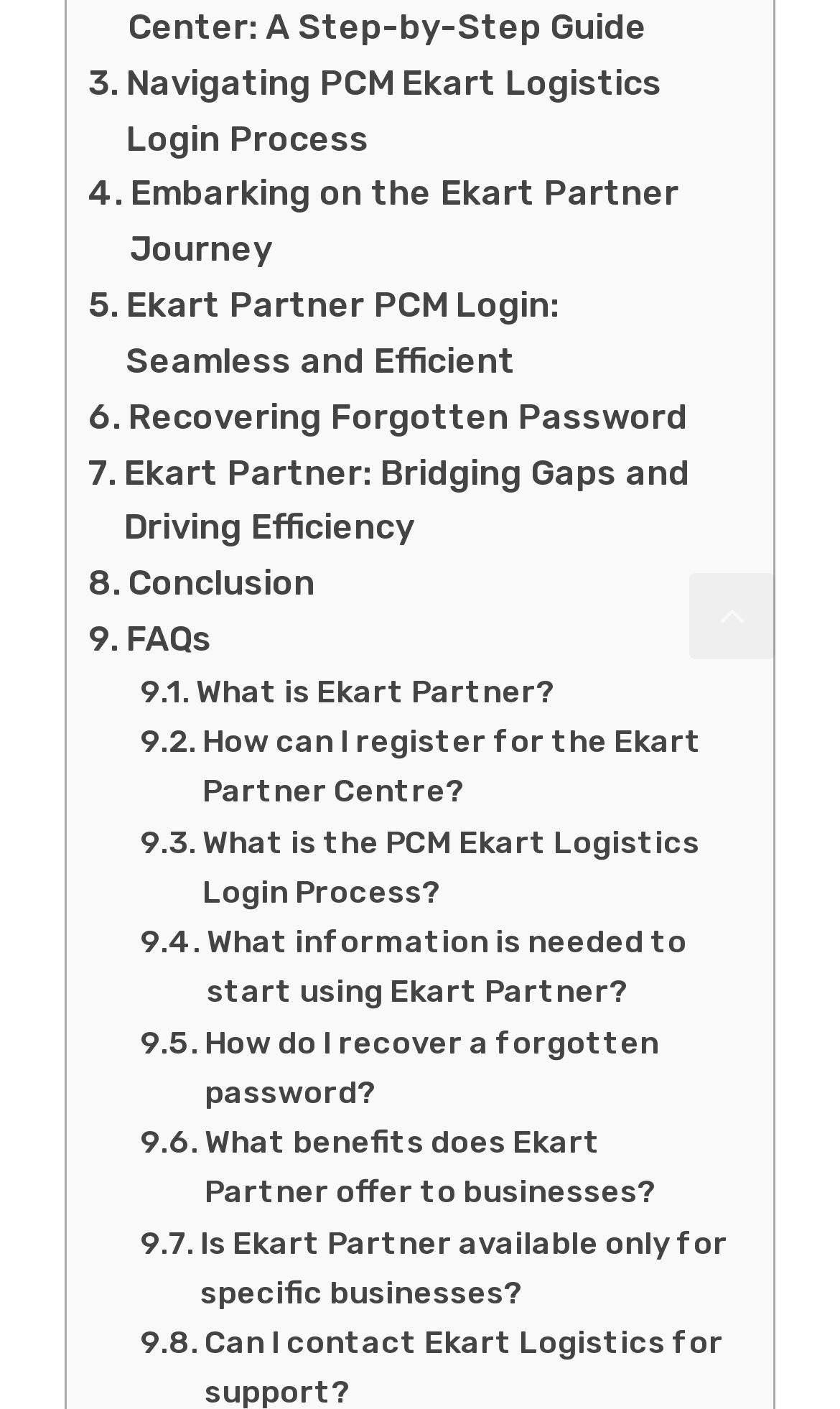Determine the bounding box coordinates of the UI element that matches the following description: "Conclusion". The coordinates should be four float numbers between 0 and 1 in the format [left, top, right, bottom].

[0.105, 0.395, 0.375, 0.434]